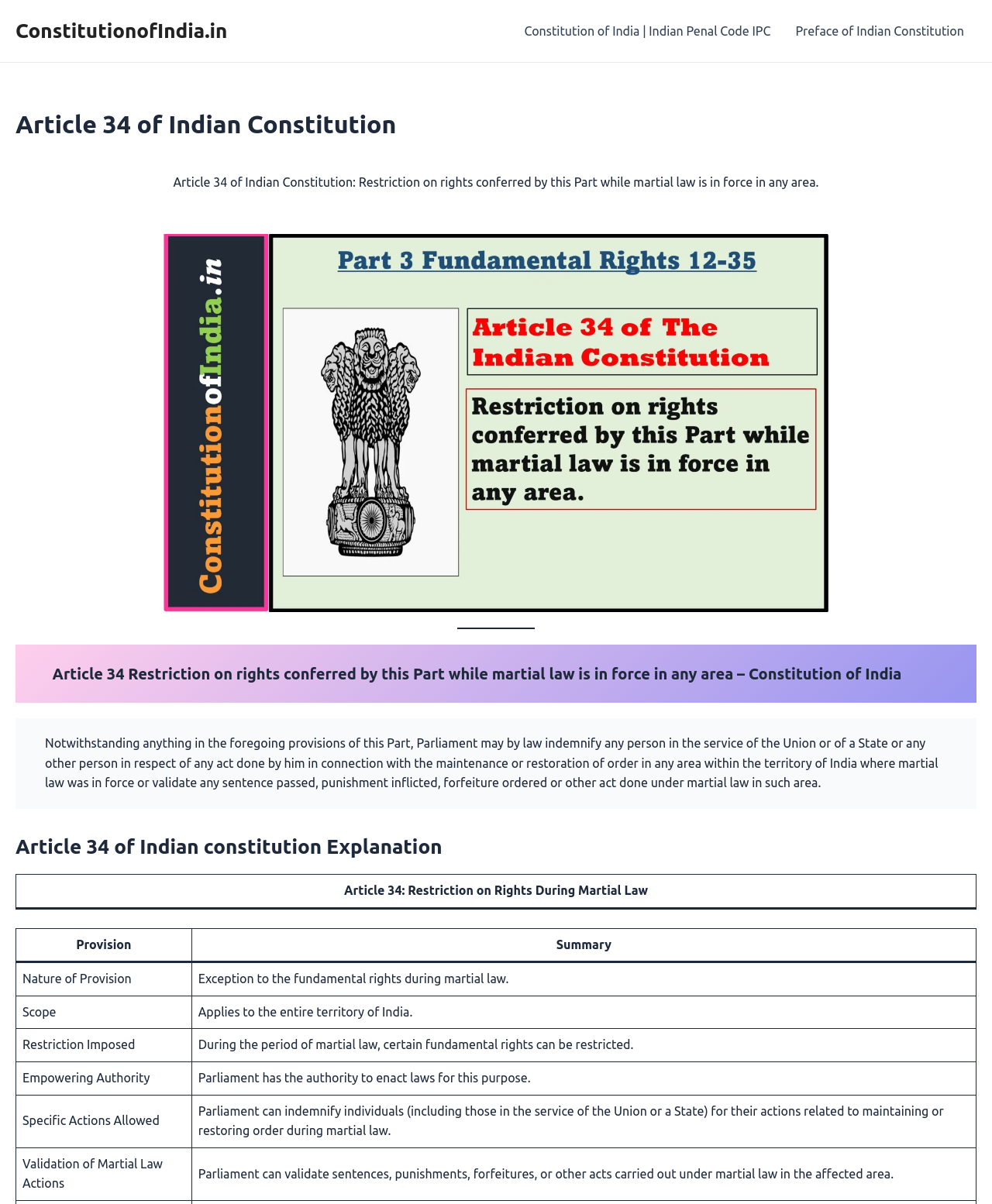With reference to the image, please provide a detailed answer to the following question: Who has the authority to enact laws for Article 34?

According to Article 34, Parliament has the authority to enact laws for the purpose of indemnifying individuals or validating sentences, punishments, forfeitures, or other acts done under martial law in the affected area.